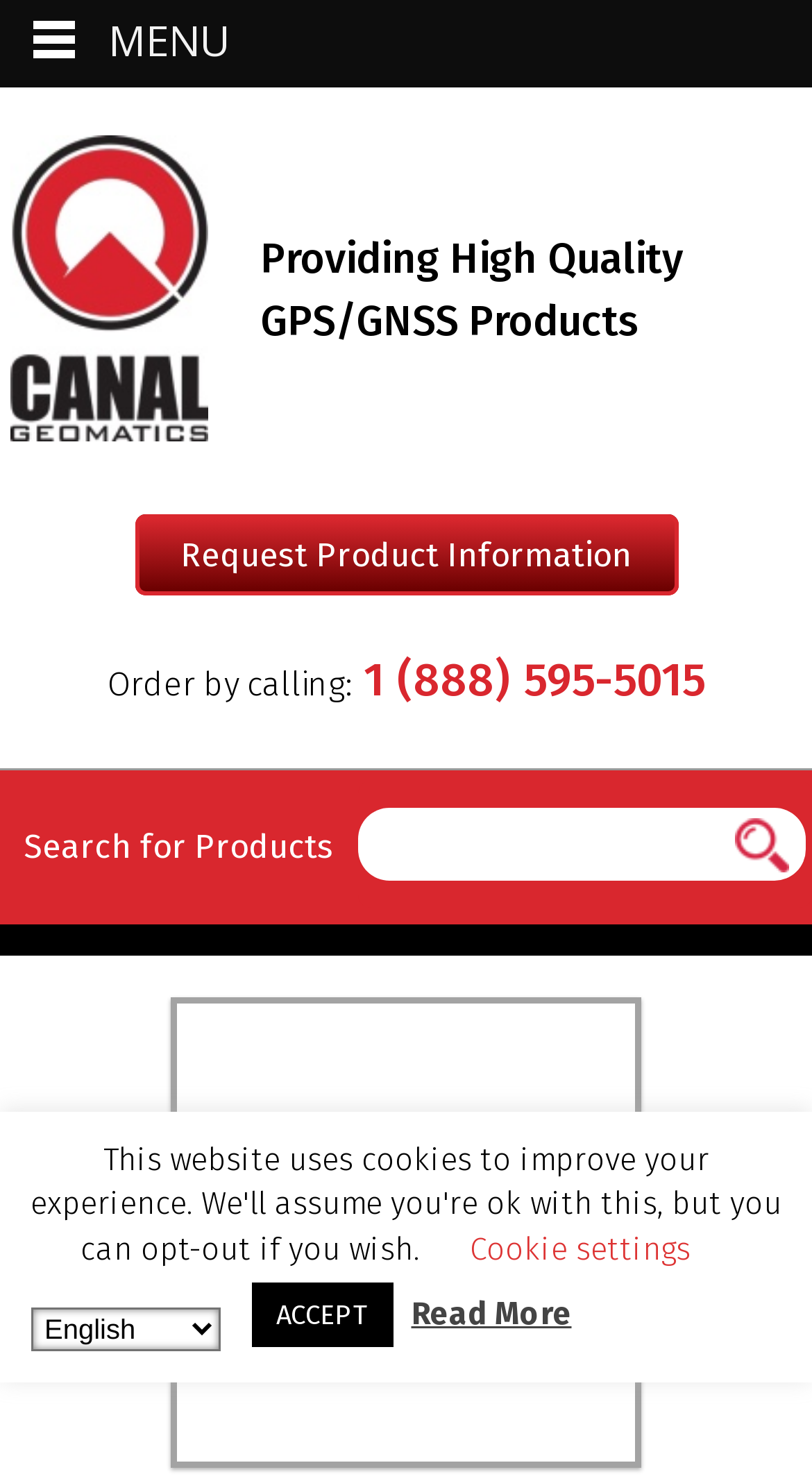Elaborate on the information and visuals displayed on the webpage.

The webpage is about the NovAtel VEXXIS GNSS-804 Antenna product from Canal Geomatics. At the top left, there is a link to Canal Geomatics, accompanied by a small image of the company's logo. Next to it, there is a static text stating "Providing High Quality GPS/GNSS Products". 

Below this section, there is a link to "Request Product Information" on the left, and a static text "Order by calling:" with a phone number "1 (888) 595-5015" on the right. 

Further down, there is a search bar with a static text "Search for Products" above it. The search bar is a textbox where users can input their queries.

The main product information is displayed below, with a link to "VEXXIS GNSS-804 Antenna" that spans the entire width of the page. Below this link, there is a large image of the product.

At the bottom of the page, there are several buttons and links, including "Cookie settings", "ACCEPT", and "Read More". There is also a combobox to select the language, labeled as "Select Language". 

Finally, at the top right, there is a static text "MENU" that seems to be a navigation menu.